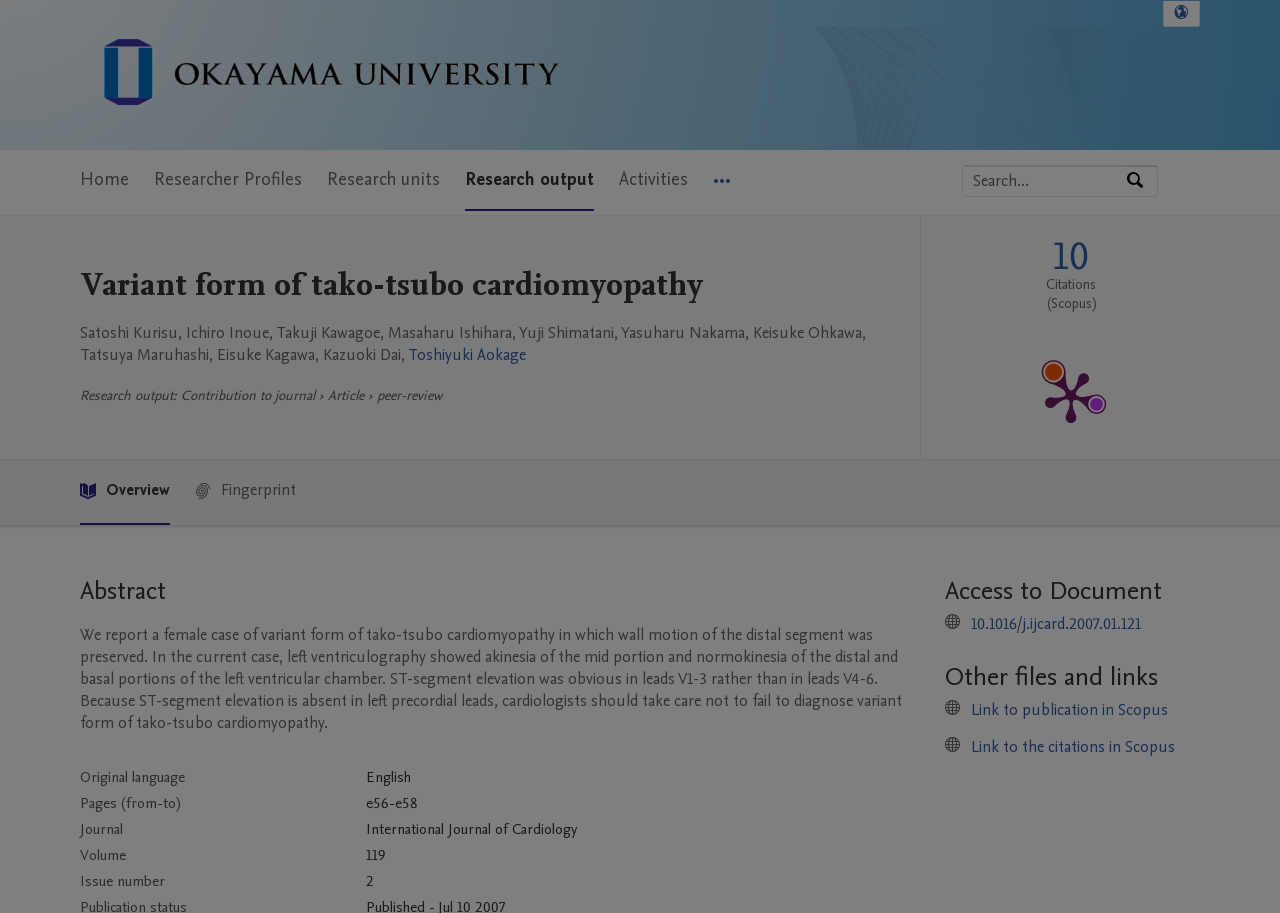Identify the bounding box coordinates for the UI element described as: "International Journal of Cardiology". The coordinates should be provided as four floats between 0 and 1: [left, top, right, bottom].

[0.286, 0.897, 0.45, 0.919]